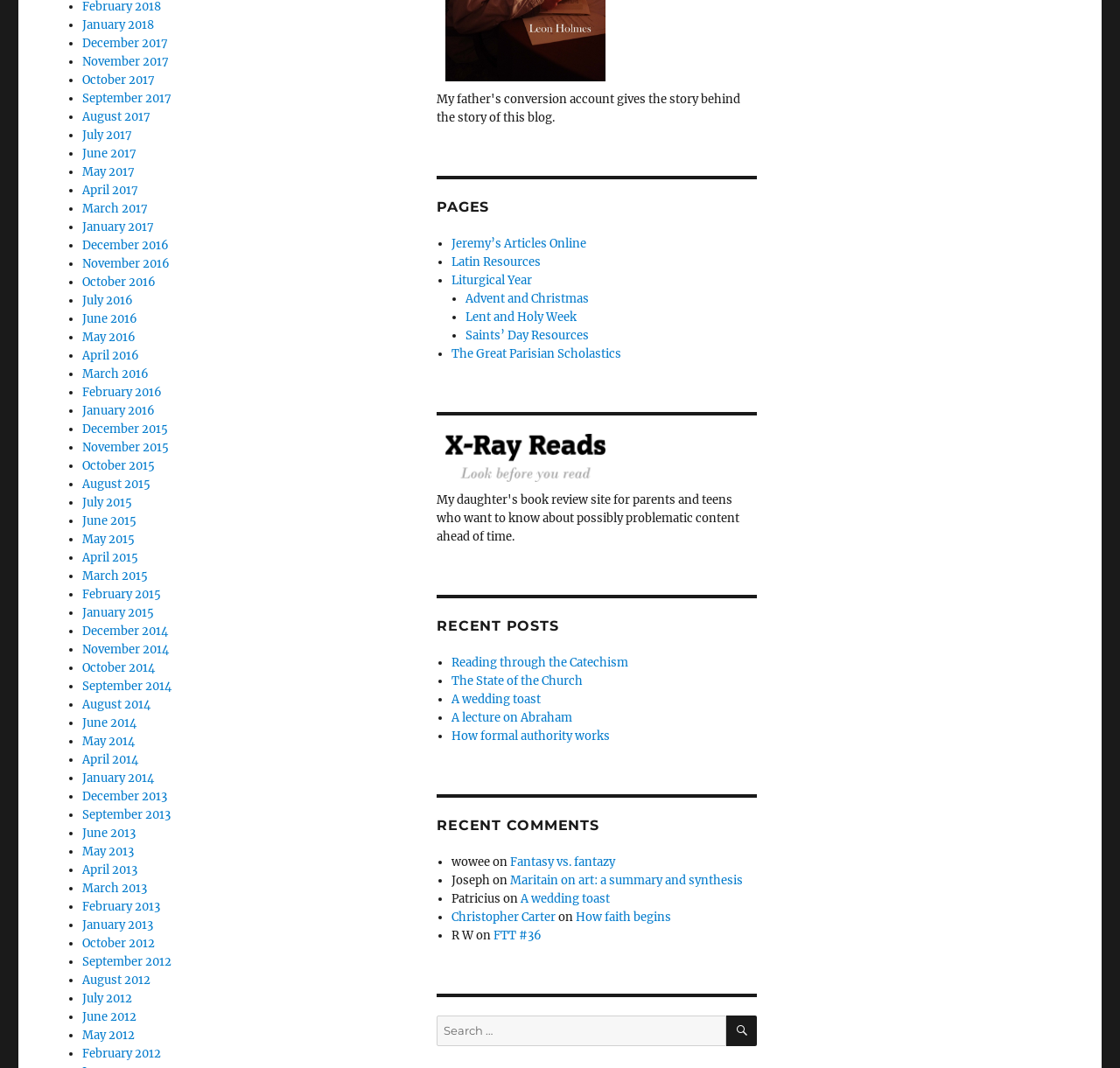Answer succinctly with a single word or phrase:
What is the earliest month listed?

December 2014